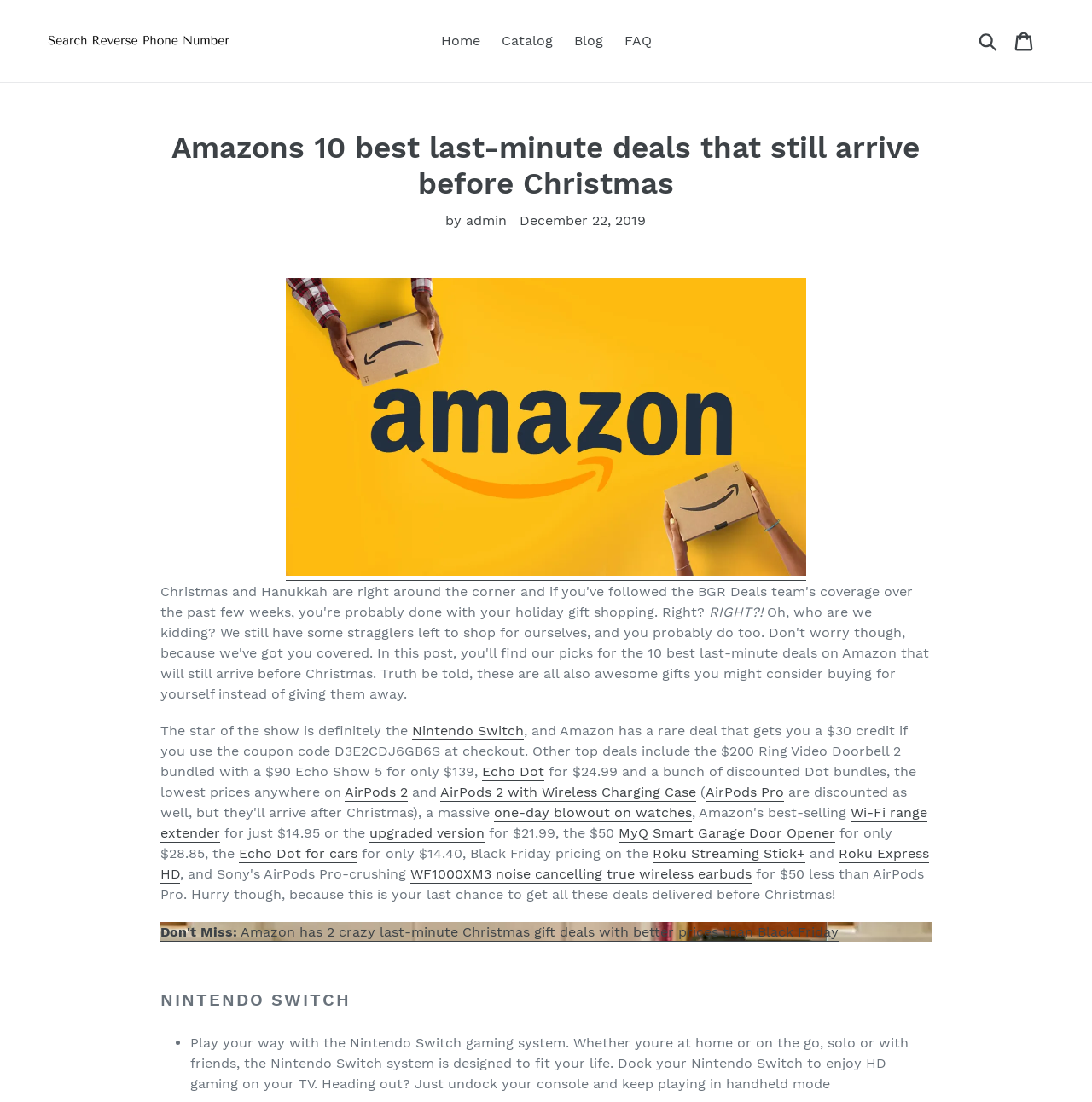Can you specify the bounding box coordinates for the region that should be clicked to fulfill this instruction: "Go to Home page".

[0.396, 0.026, 0.447, 0.049]